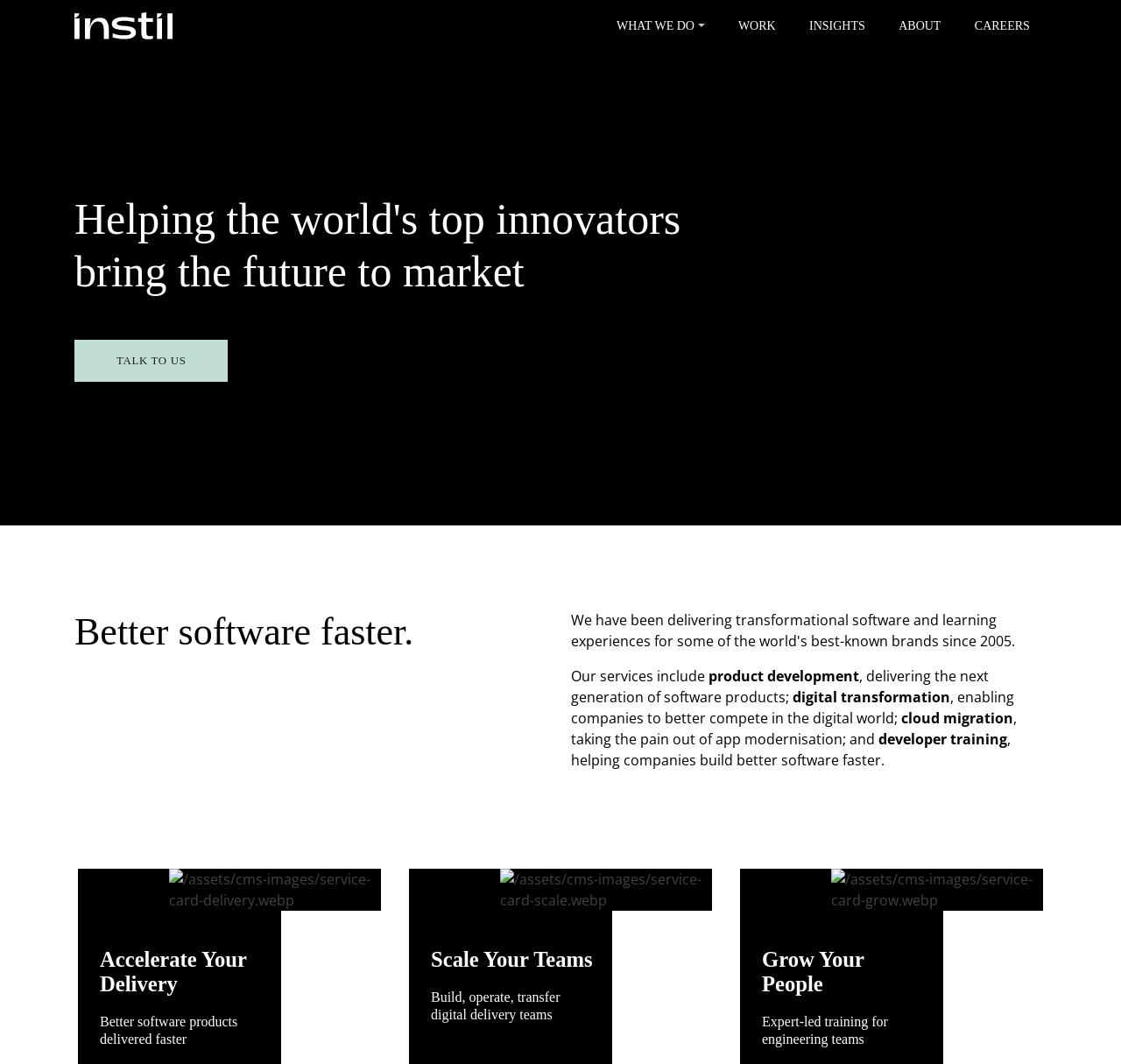What is the purpose of the 'TALK TO US' button?
Provide a one-word or short-phrase answer based on the image.

To contact the company